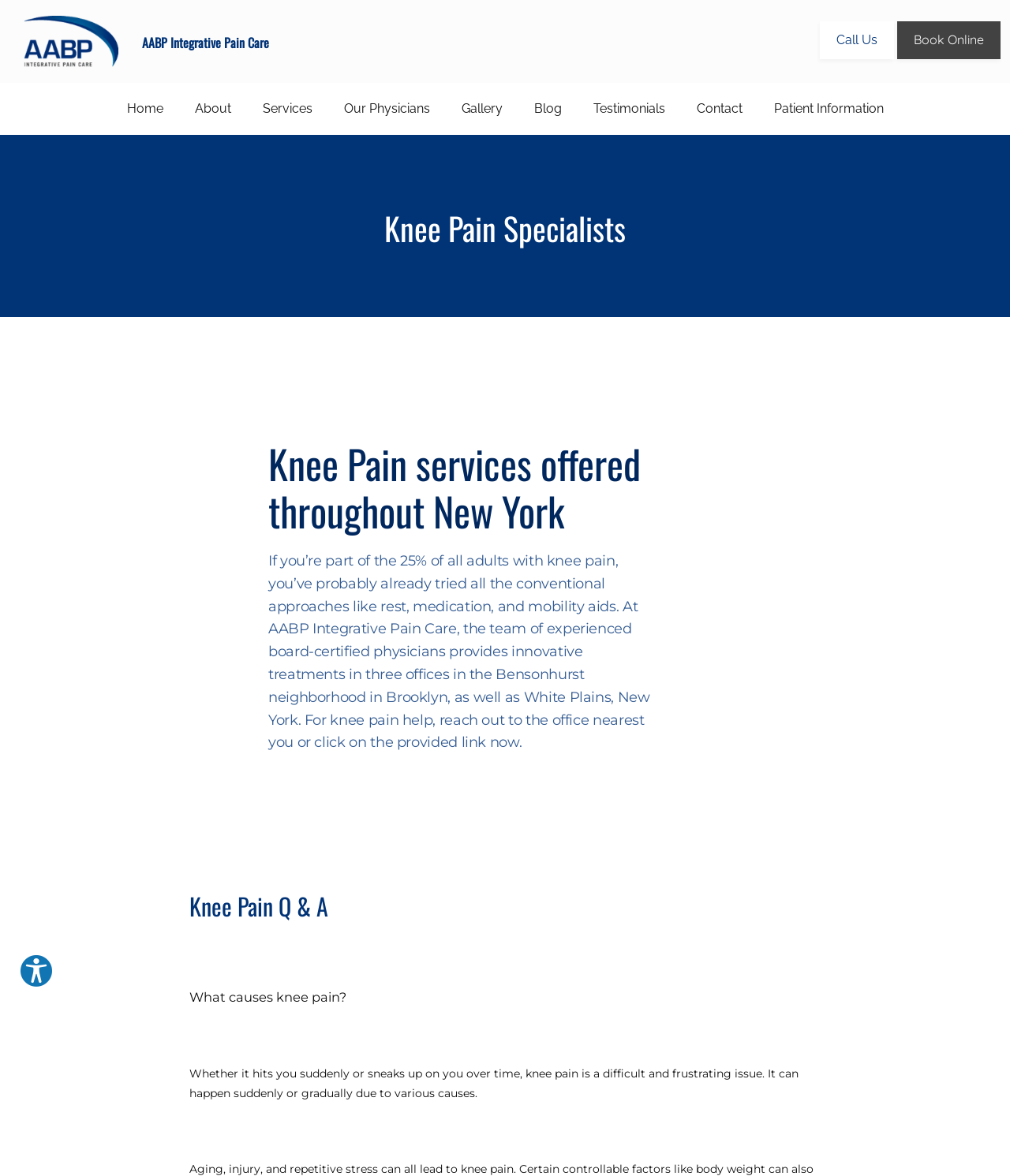What is the purpose of the 'Book Online' button?
Please answer the question with a detailed and comprehensive explanation.

I found the answer by looking at the button element with the text 'Book Online' and its location near the 'Call Us' link, indicating that the purpose of the 'Book Online' button is to allow users to book an appointment online.